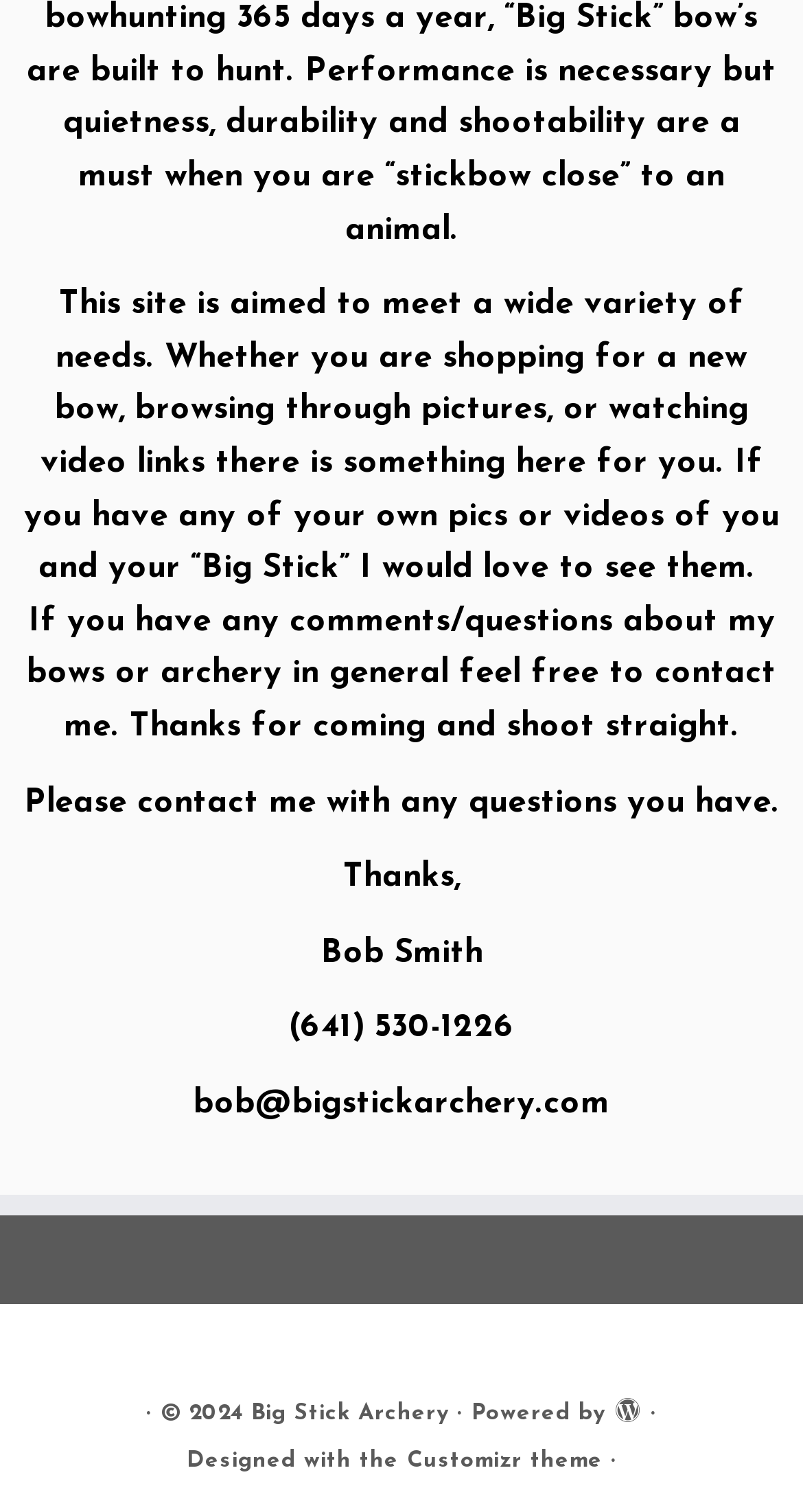What is the year of copyright for this website?
Answer the question in as much detail as possible.

The answer can be found in the StaticText element with the text '© 2024' which is located at the bottom of the webpage, indicating that the year of copyright for this website is 2024.